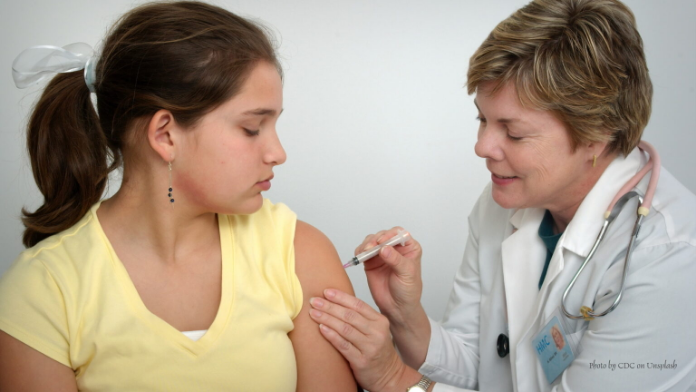What is the purpose of the image?
Using the image as a reference, answer the question in detail.

The image serves as a visual reminder of the ongoing need for vaccinations in preventive healthcare practices, highlighting the significance of immunizations in safeguarding health for mothers and children alike, and aligning with the broader themes discussed in the associated guide on vaccines before and during pregnancy.